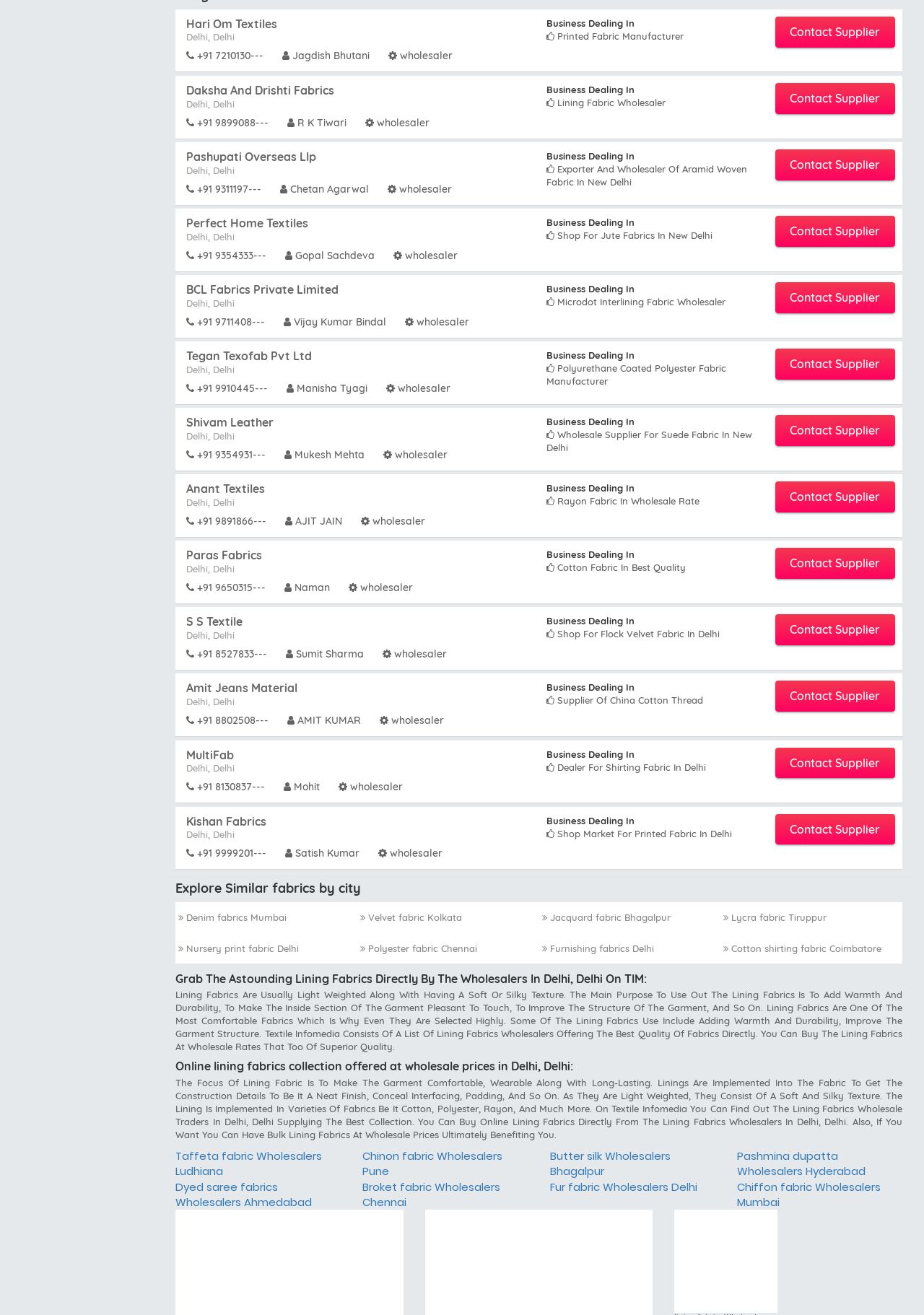Identify the bounding box for the described UI element: "Privacy Policy and Cookies Policy".

None